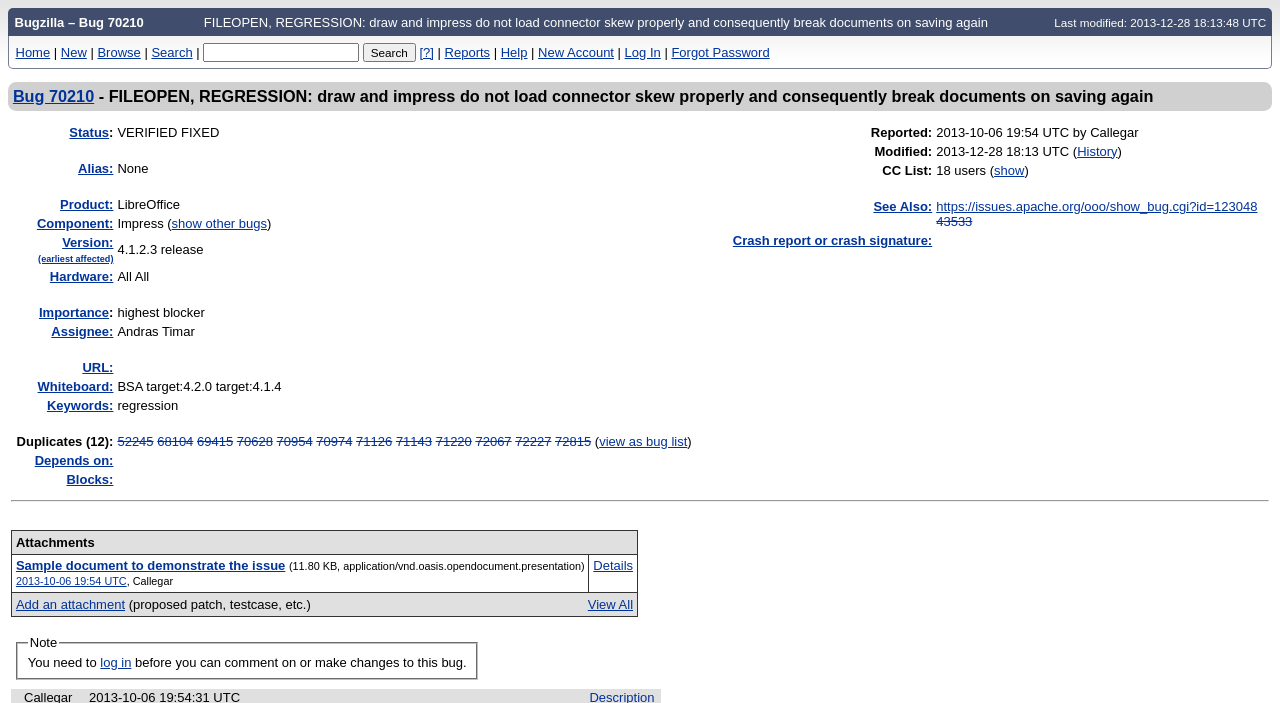What is the status of bug 70210?
Based on the screenshot, answer the question with a single word or phrase.

VERIFIED FIXED